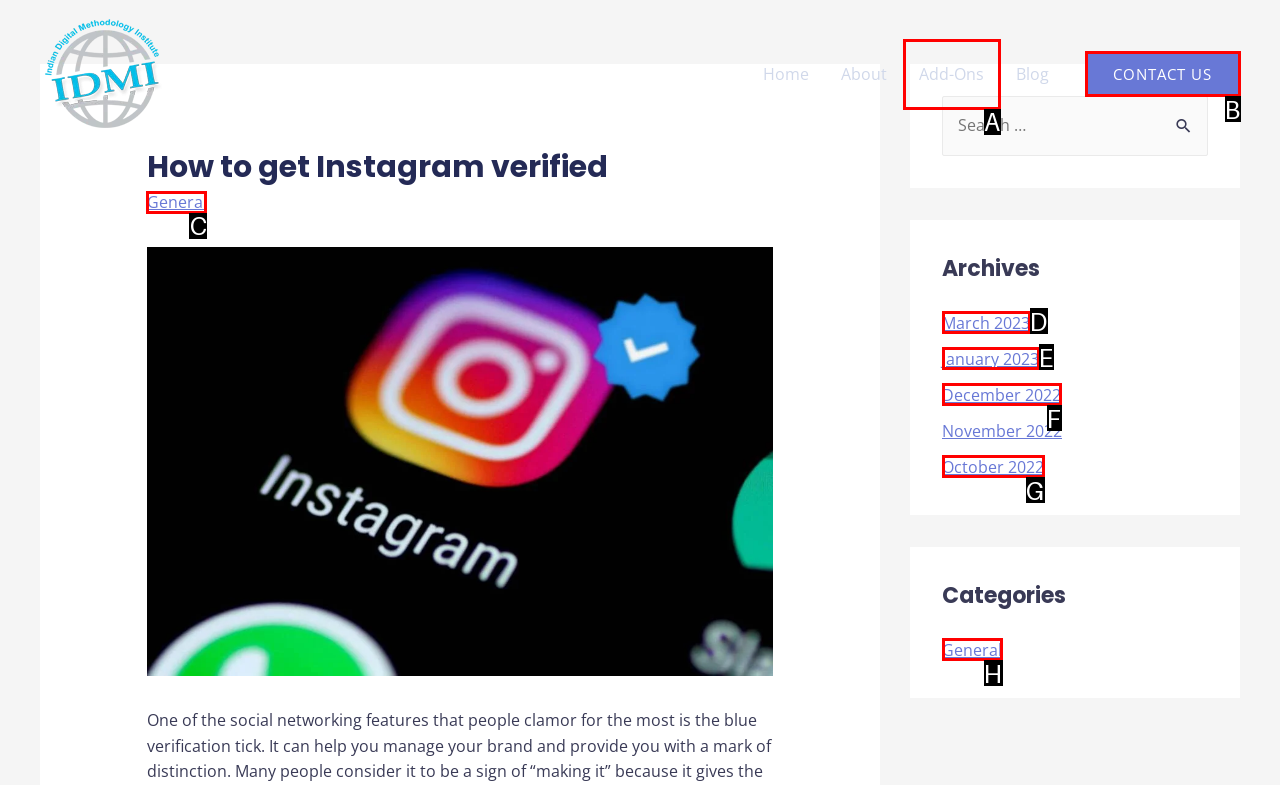For the instruction: contact us, which HTML element should be clicked?
Respond with the letter of the appropriate option from the choices given.

B